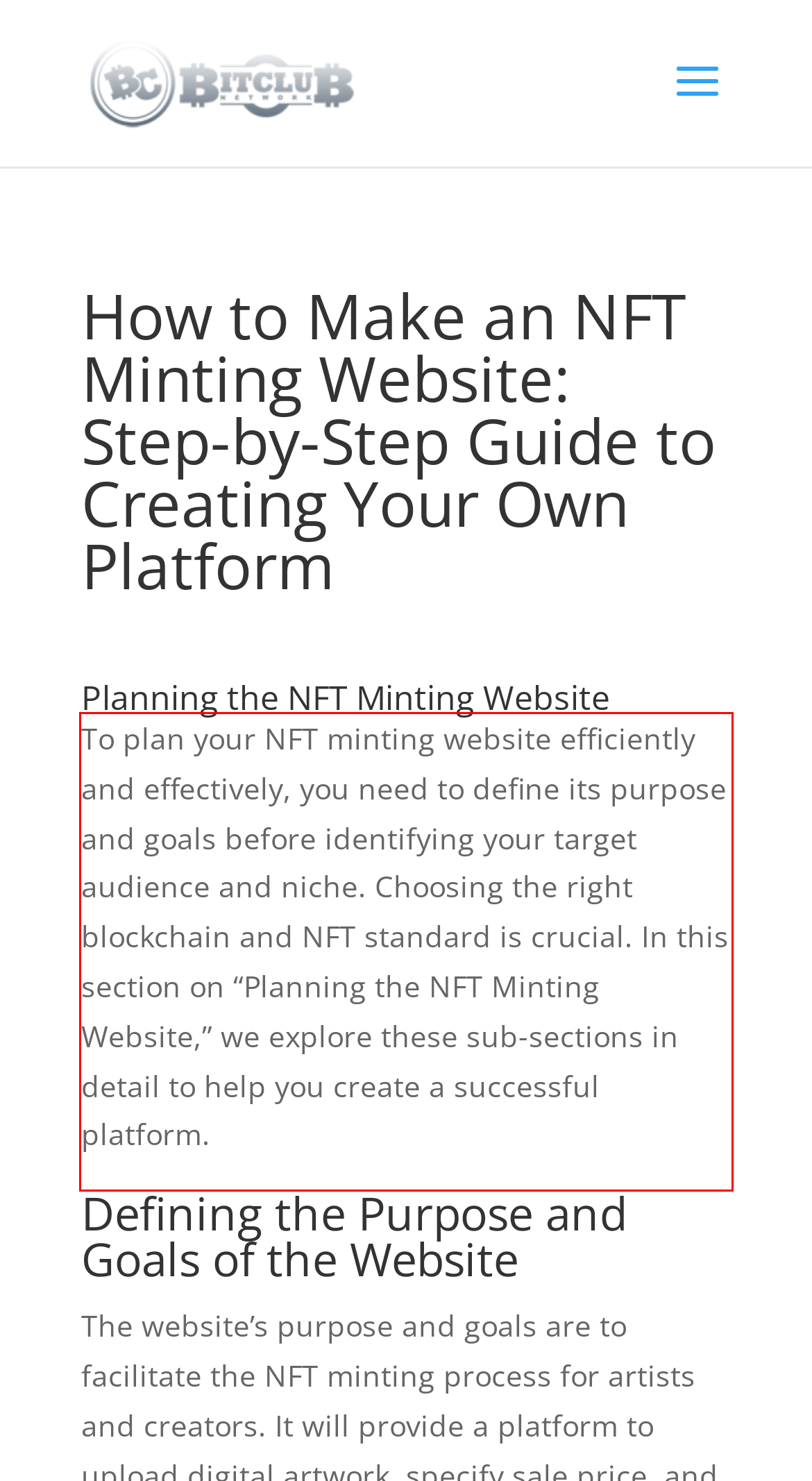Using the provided webpage screenshot, identify and read the text within the red rectangle bounding box.

To plan your NFT minting website efficiently and effectively, you need to define its purpose and goals before identifying your target audience and niche. Choosing the right blockchain and NFT standard is crucial. In this section on “Planning the NFT Minting Website,” we explore these sub-sections in detail to help you create a successful platform.